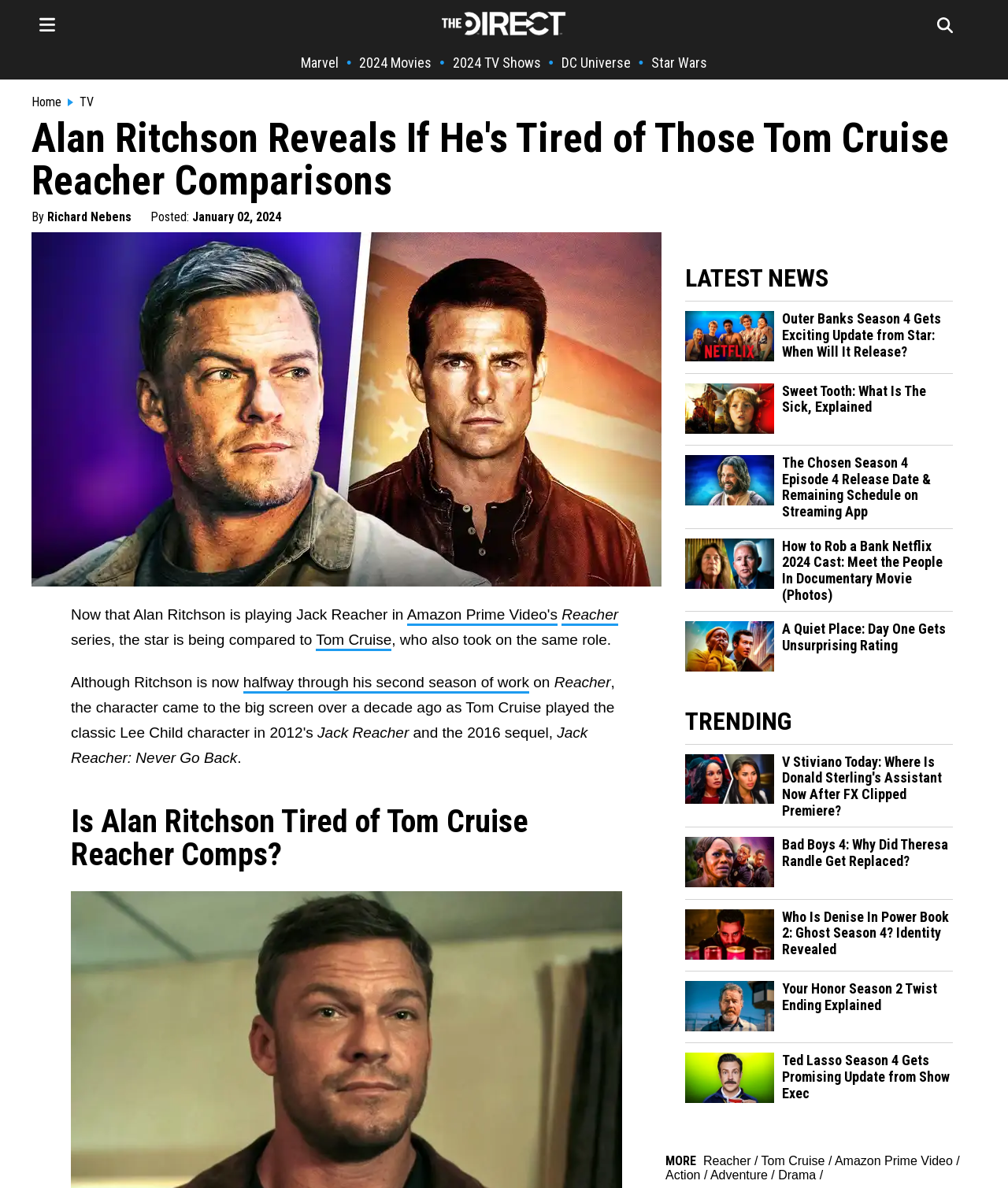Can you find the bounding box coordinates for the element to click on to achieve the instruction: "Read the latest news about Outer Banks Season 4"?

[0.68, 0.295, 0.768, 0.306]